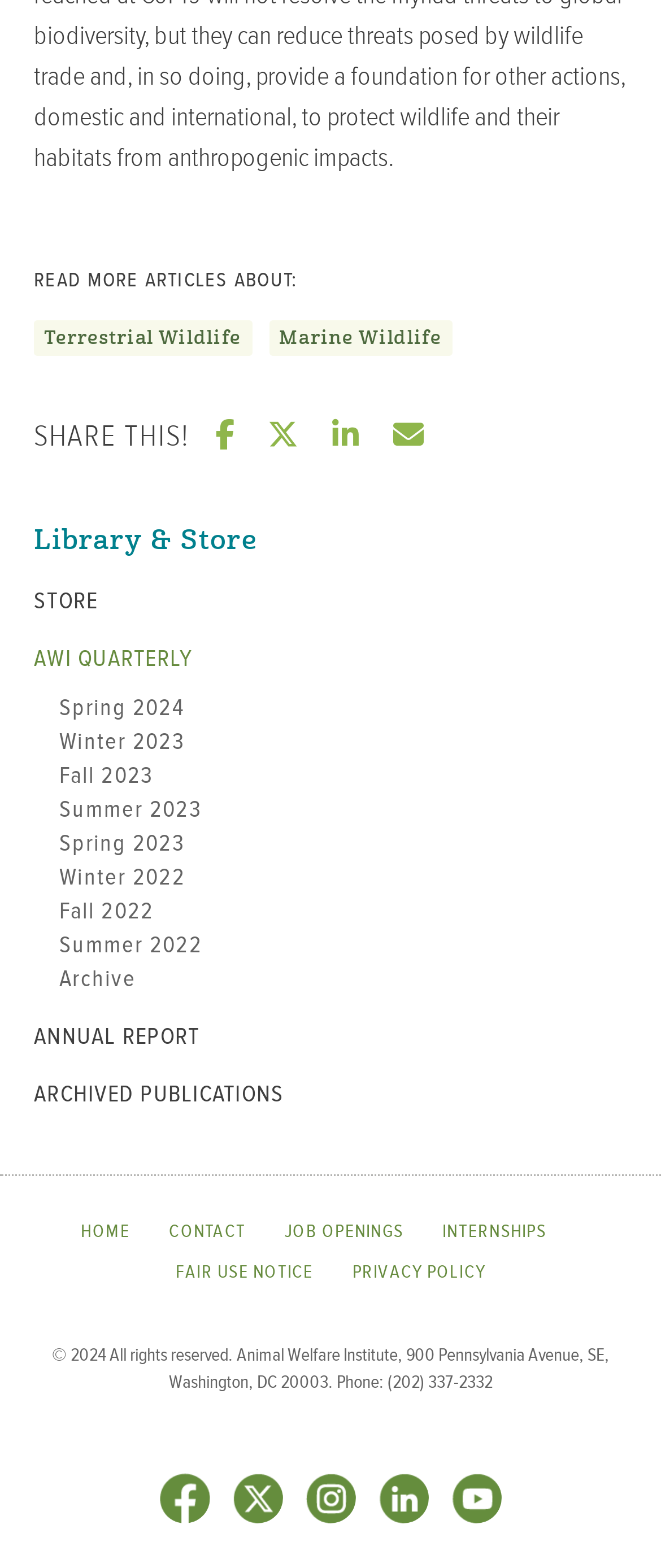Could you highlight the region that needs to be clicked to execute the instruction: "Go to Overview"?

None